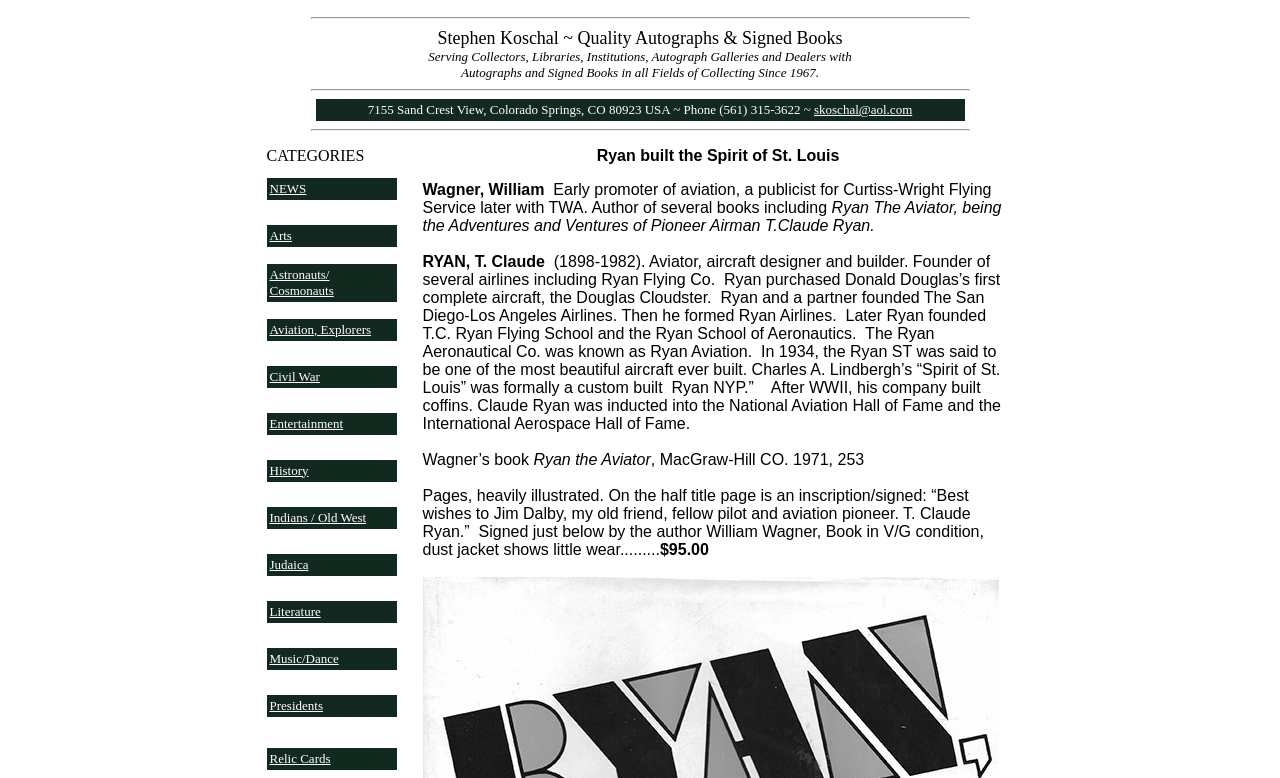Refer to the screenshot and answer the following question in detail:
What is the phone number of the authenticator?

The phone number of the authenticator can be found in the top section of the webpage, where it says '7155 Sand Crest View, Colorado Springs, CO 80923 USA ~ Phone (561) 315-3622 ~ skoschal@aol.com'. This is the contact information of the authenticator, and the phone number is (561) 315-3622.